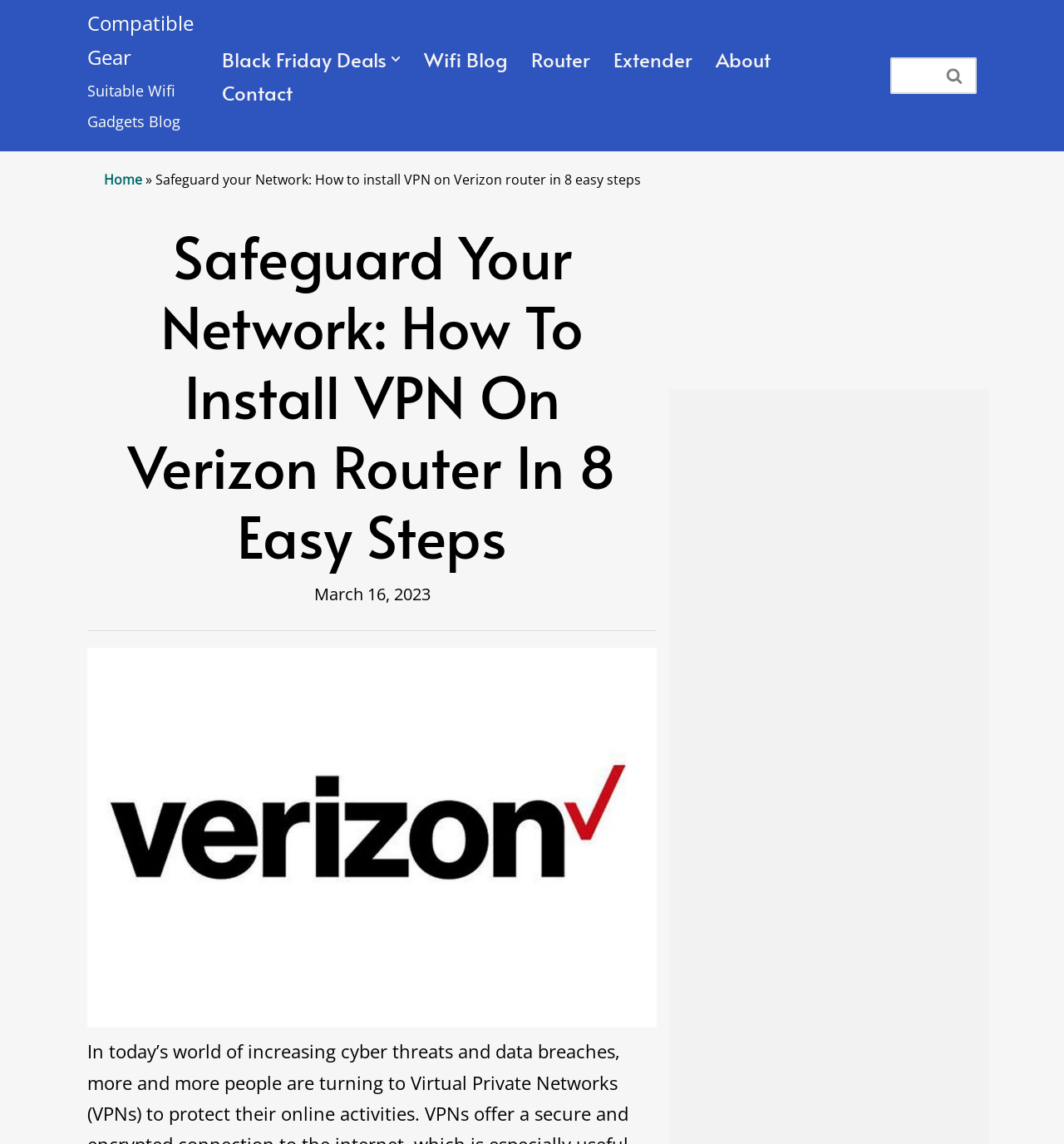How many menu items are in the primary menu?
Using the details shown in the screenshot, provide a comprehensive answer to the question.

I counted the number of link elements inside the navigation element with the description 'Primary Menu', which are 'Black Friday Deals', 'Wifi Blog', 'Router', 'Extender', 'About', and 'Contact', totaling 7 menu items.